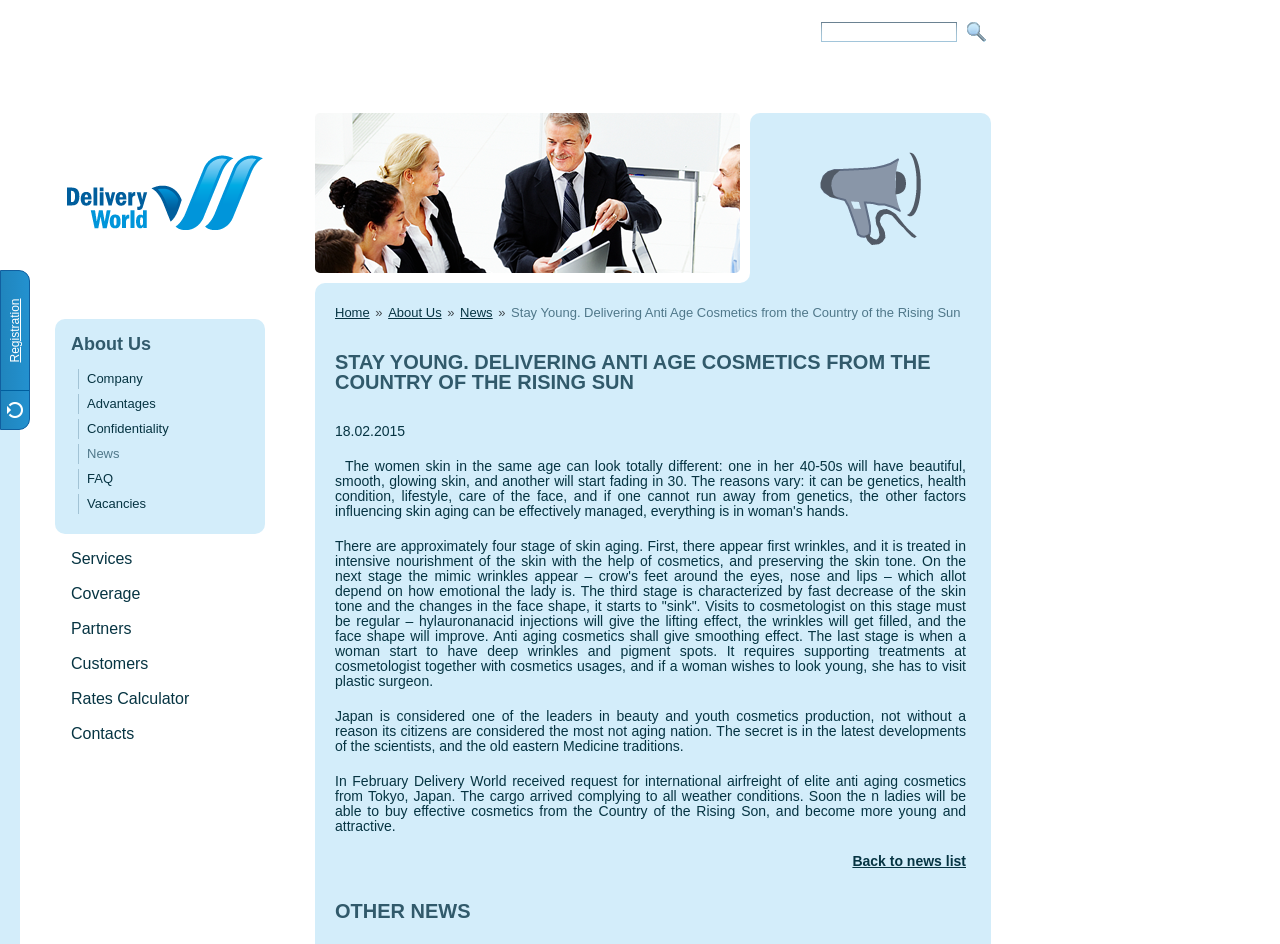What is the company's name?
Please provide a comprehensive and detailed answer to the question.

The company's name is mentioned in the title of the webpage, 'Delivery World - About Us - About Us - News - Stay Young. Delivering Anti Age Cosmetics from the Country of the Rising Sun'.